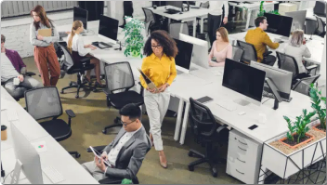What is the purpose of the office layout?
Please use the image to deliver a detailed and complete answer.

The office layout is designed to encourage interaction and collaboration among coworkers, which is essential for businesses that require teamwork and productivity, such as those associated with Maryland's Registered Agent requirements, where having accessible and responsive agents is crucial for compliance and support.